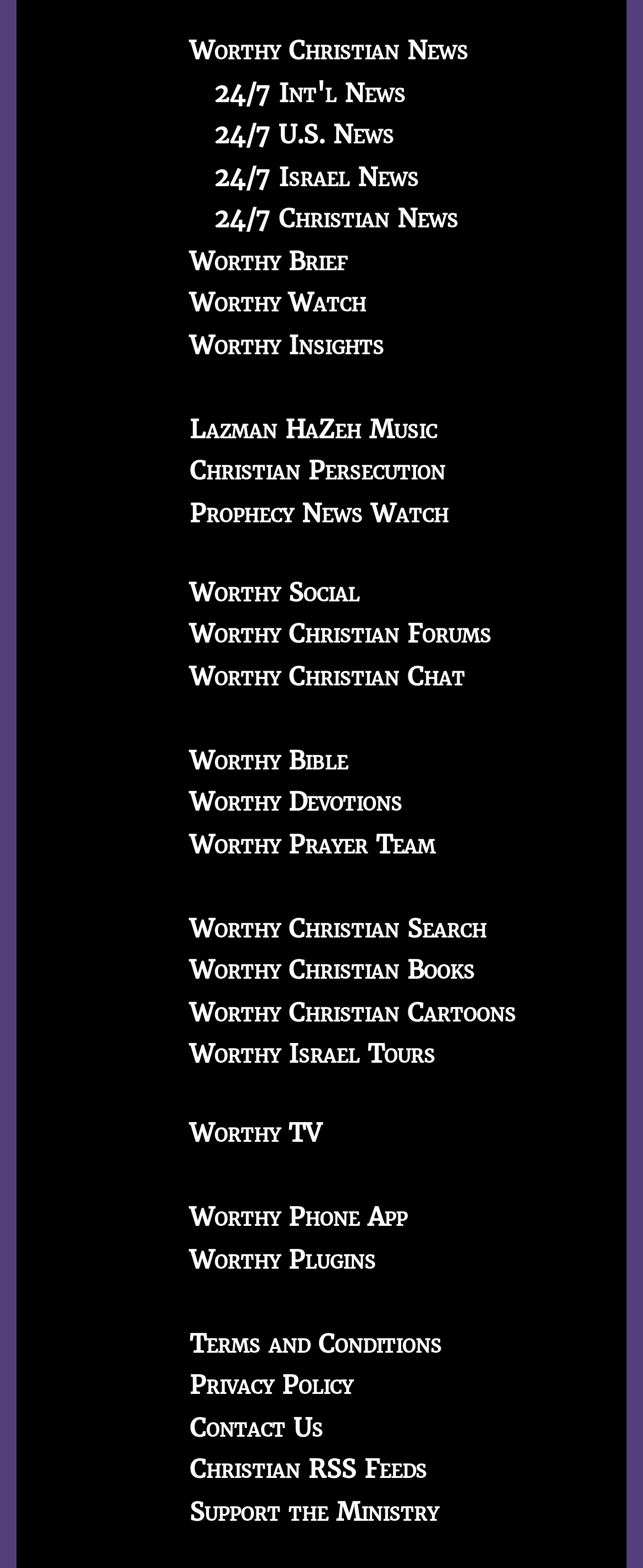Provide the bounding box coordinates of the HTML element described by the text: "Worthy Phone App". The coordinates should be in the format [left, top, right, bottom] with values between 0 and 1.

[0.295, 0.766, 0.633, 0.786]